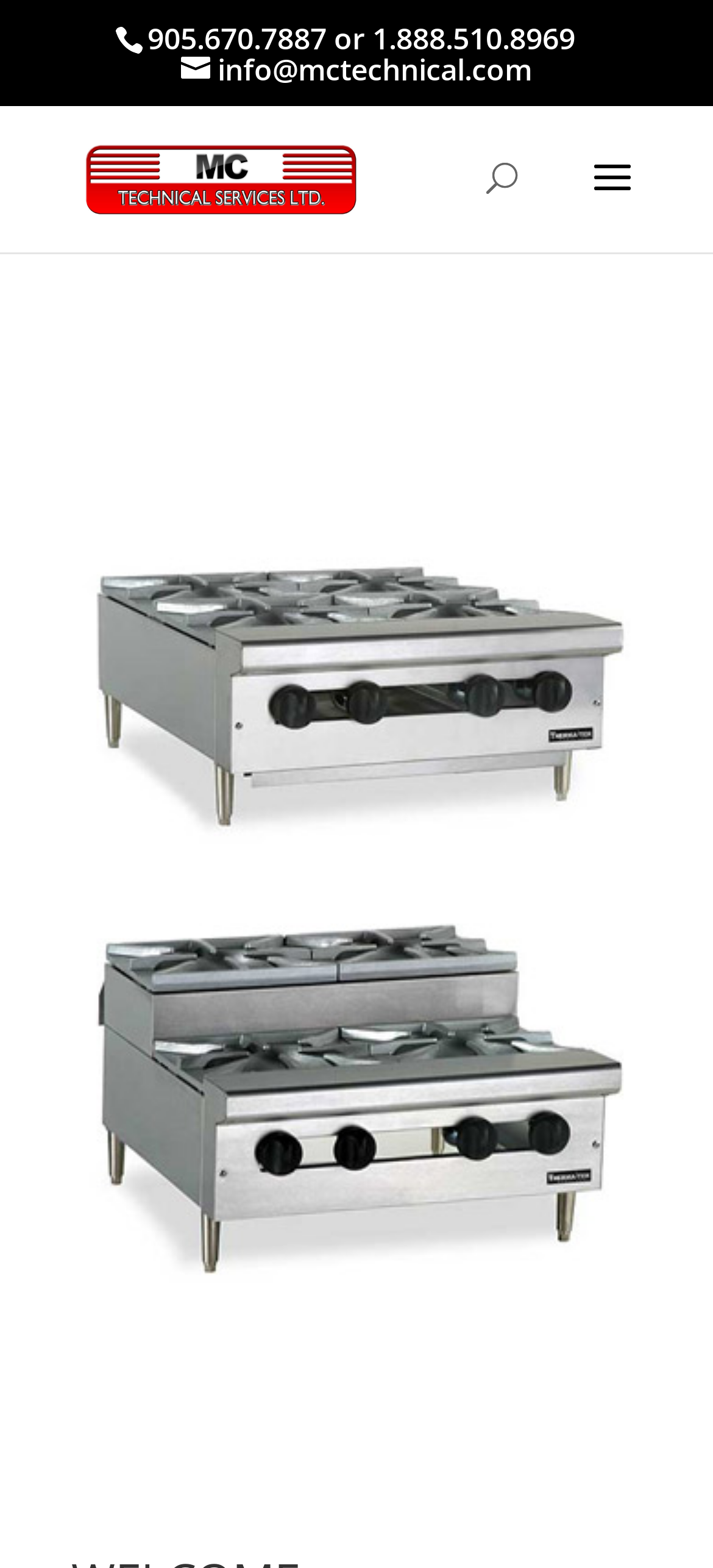From the element description info@mctechnical.com, predict the bounding box coordinates of the UI element. The coordinates must be specified in the format (top-left x, top-left y, bottom-right x, bottom-right y) and should be within the 0 to 1 range.

[0.254, 0.031, 0.746, 0.057]